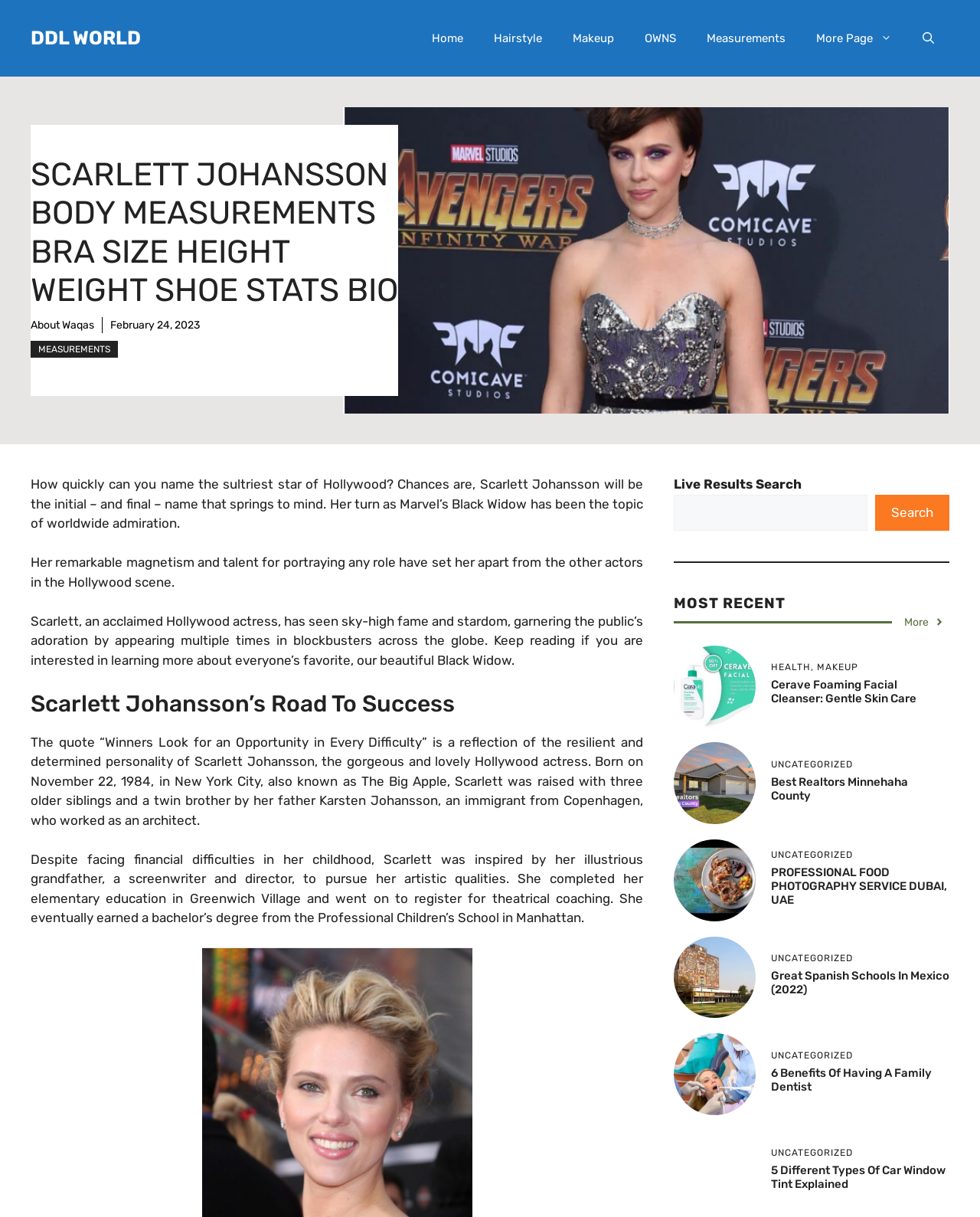Answer the following query with a single word or phrase:
What is the date mentioned on the webpage?

February 24, 2023